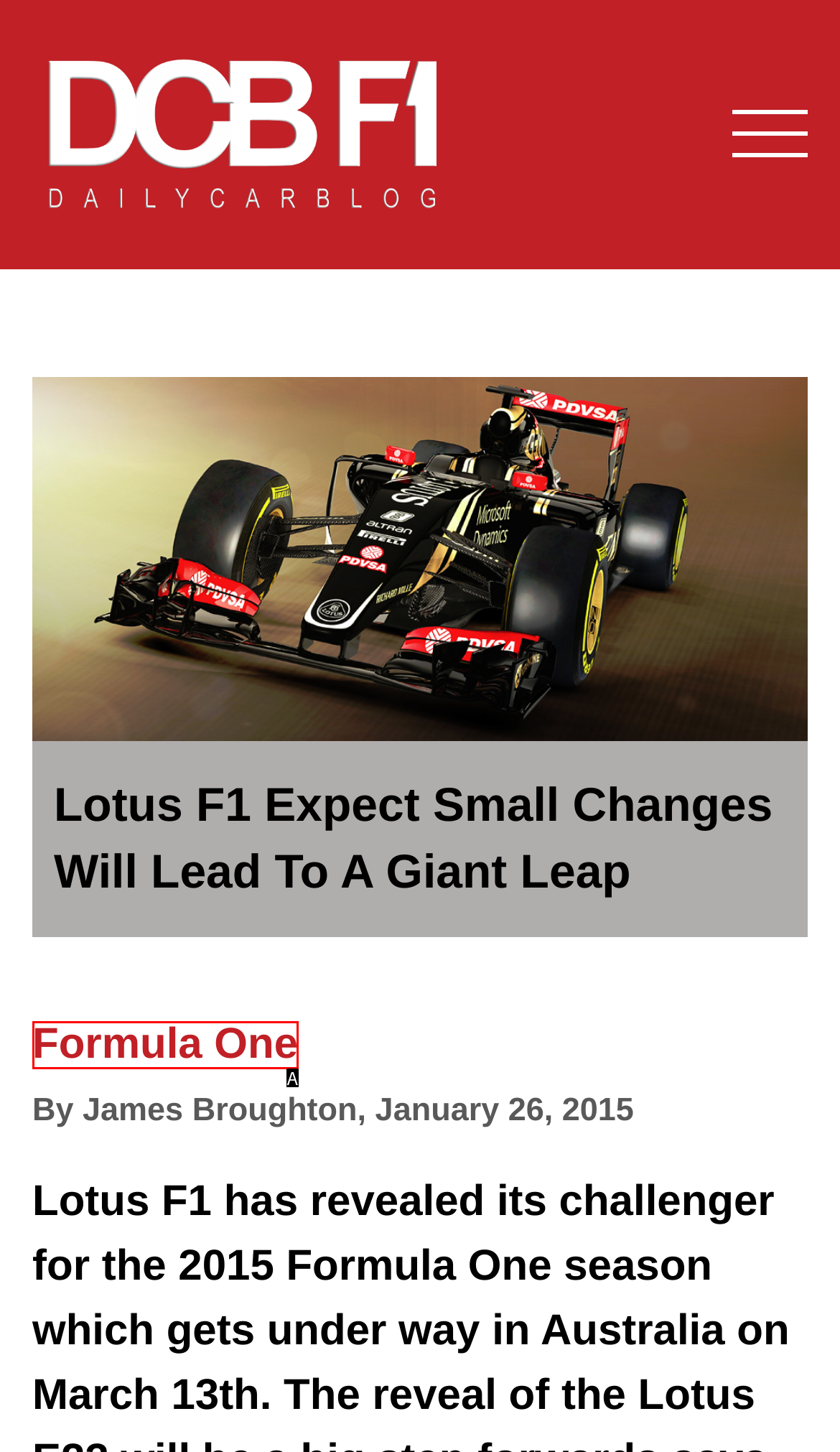Identify the UI element described as: Formula One
Answer with the option's letter directly.

A